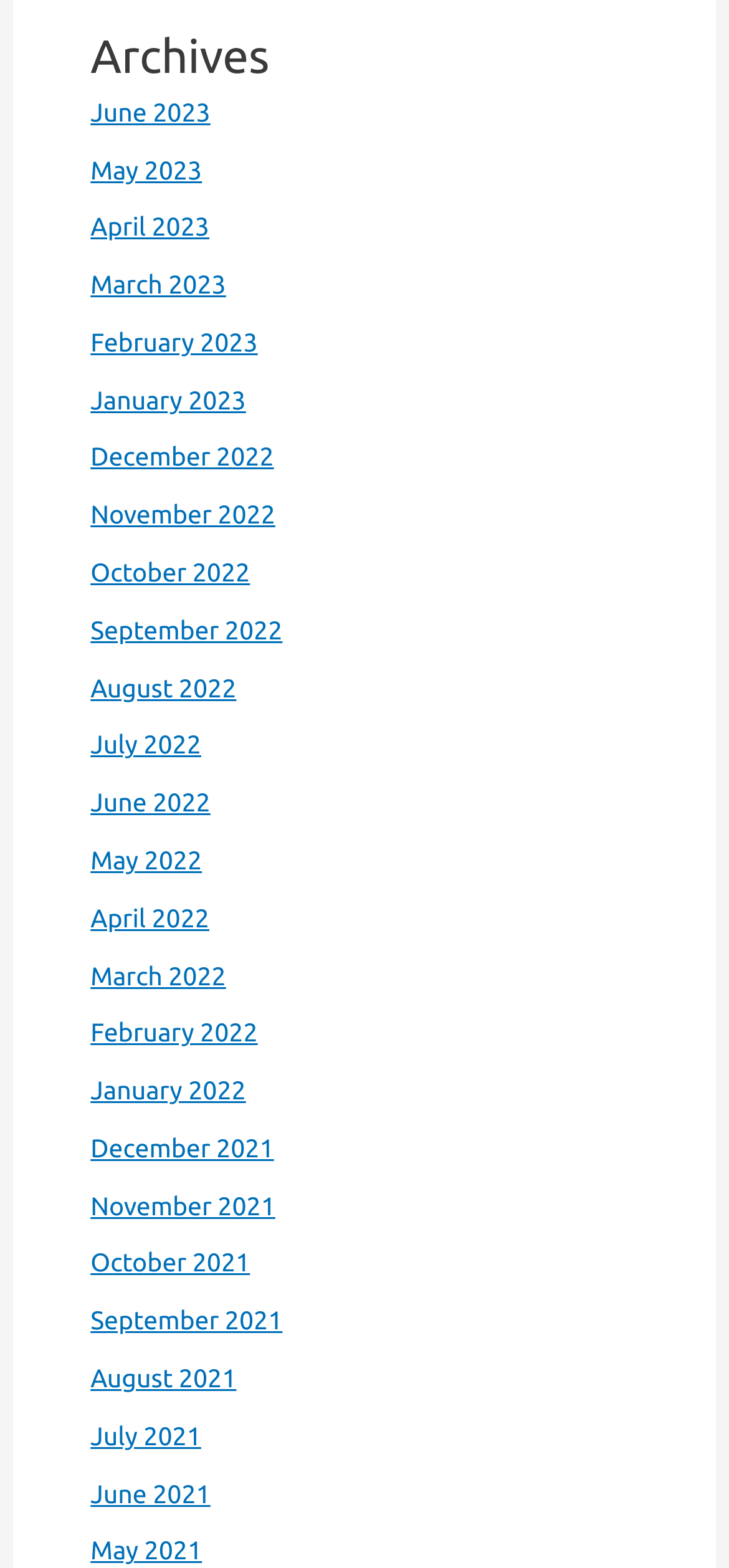Locate the bounding box coordinates of the area you need to click to fulfill this instruction: 'view June 2023 archives'. The coordinates must be in the form of four float numbers ranging from 0 to 1: [left, top, right, bottom].

[0.124, 0.062, 0.289, 0.081]